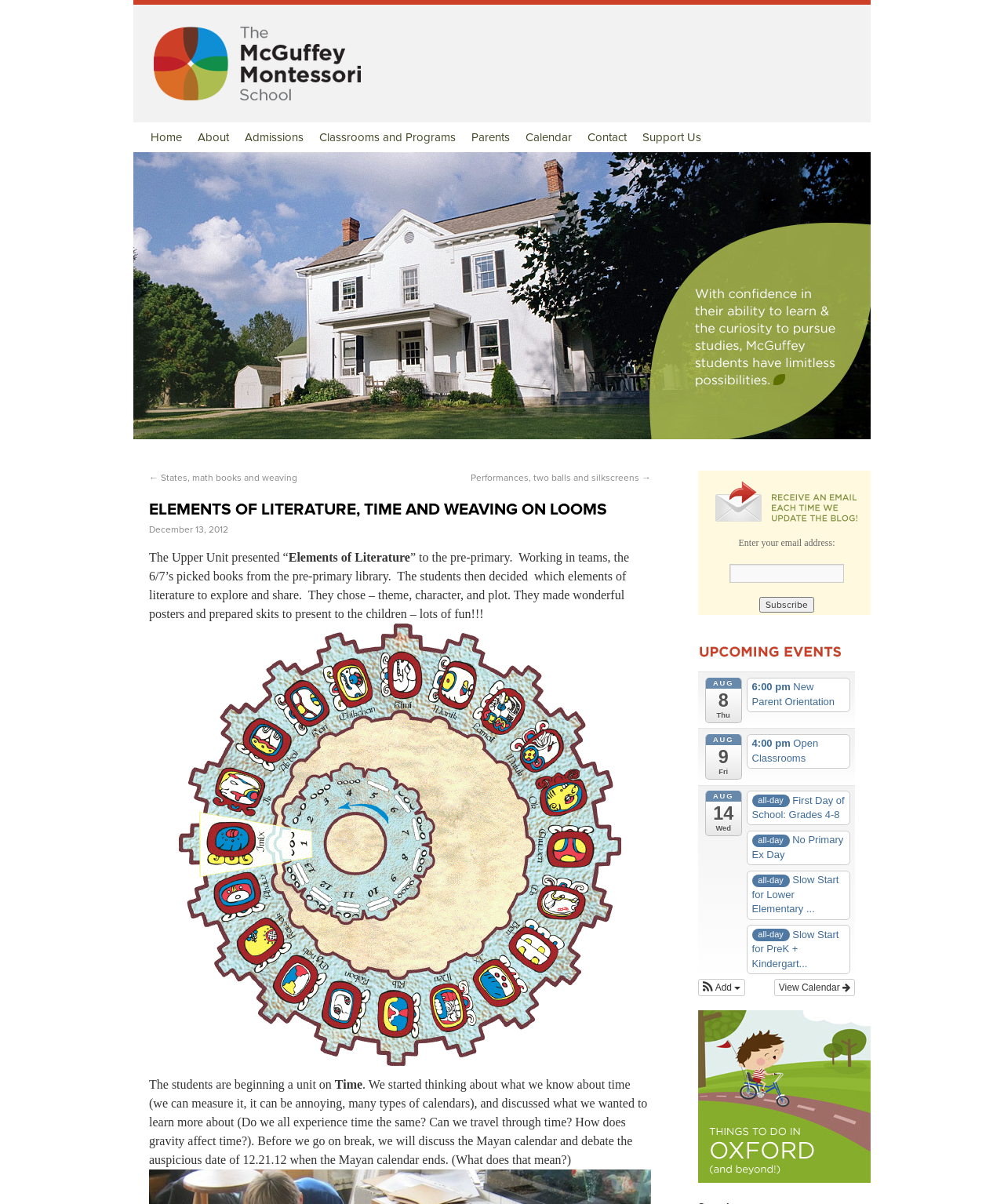Select the bounding box coordinates of the element I need to click to carry out the following instruction: "Click on the 'Home' link".

[0.142, 0.102, 0.189, 0.126]